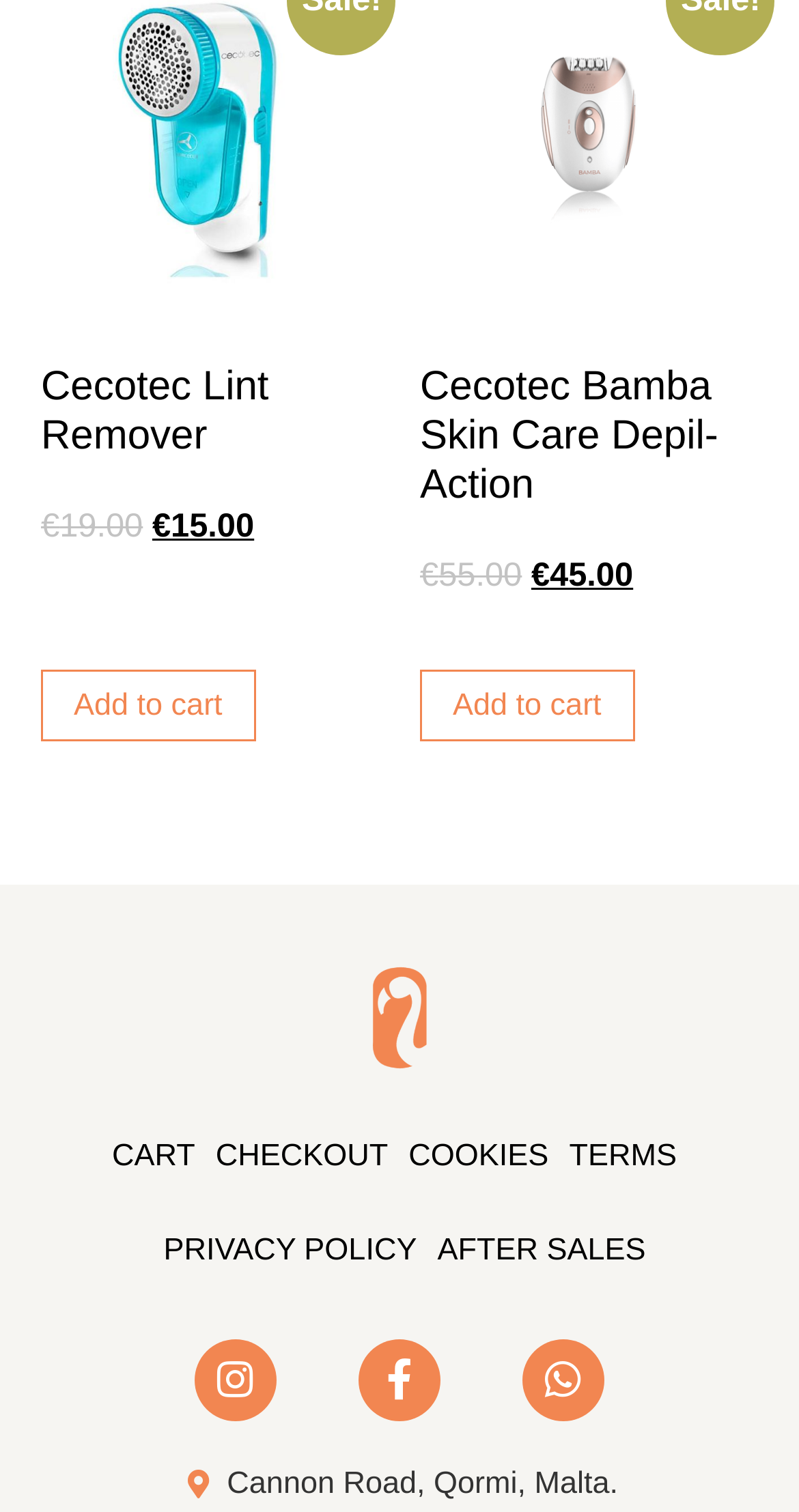Kindly respond to the following question with a single word or a brief phrase: 
How many navigation links are present at the bottom?

5